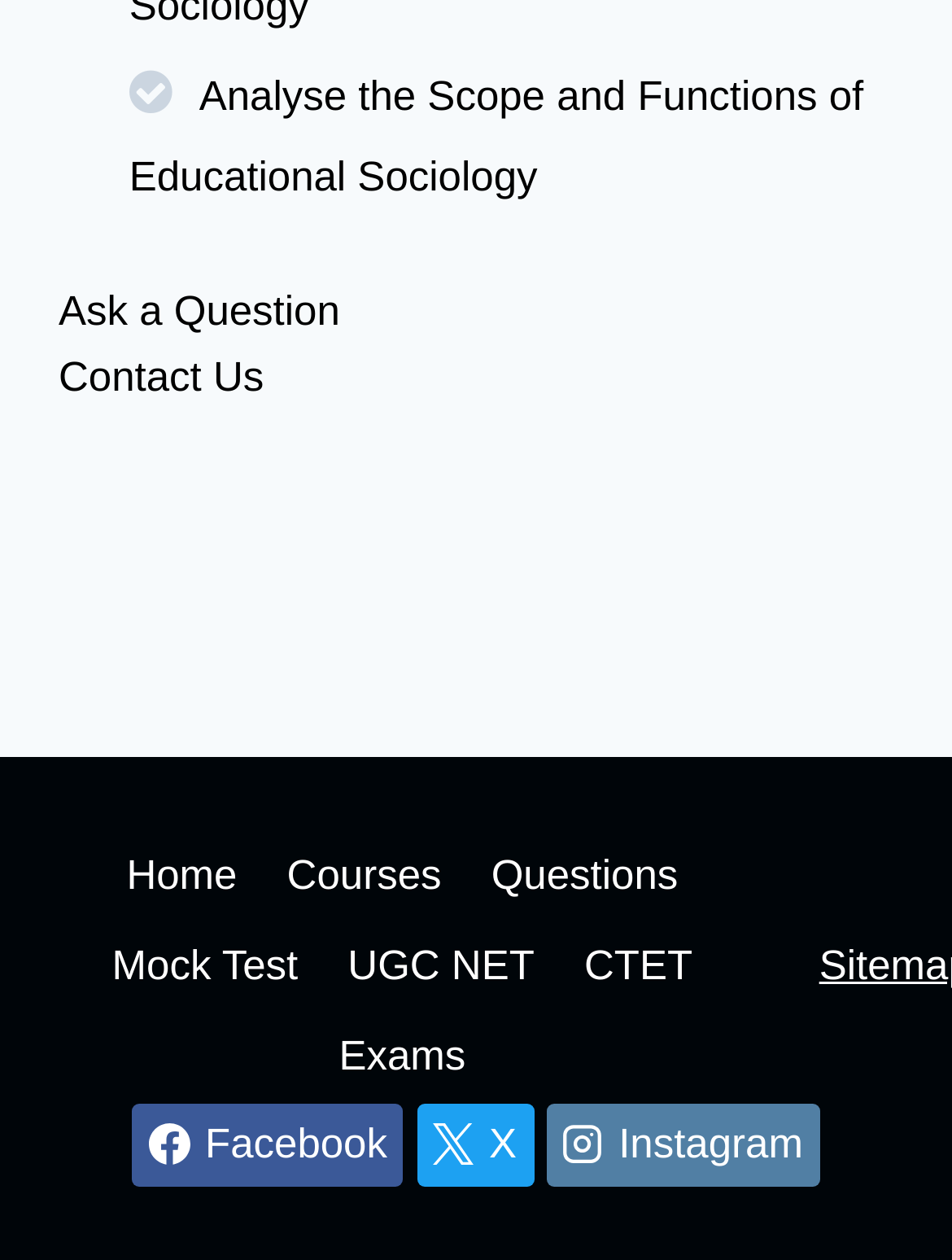Please identify the bounding box coordinates for the region that you need to click to follow this instruction: "Ask a Question".

[0.062, 0.22, 0.938, 0.273]